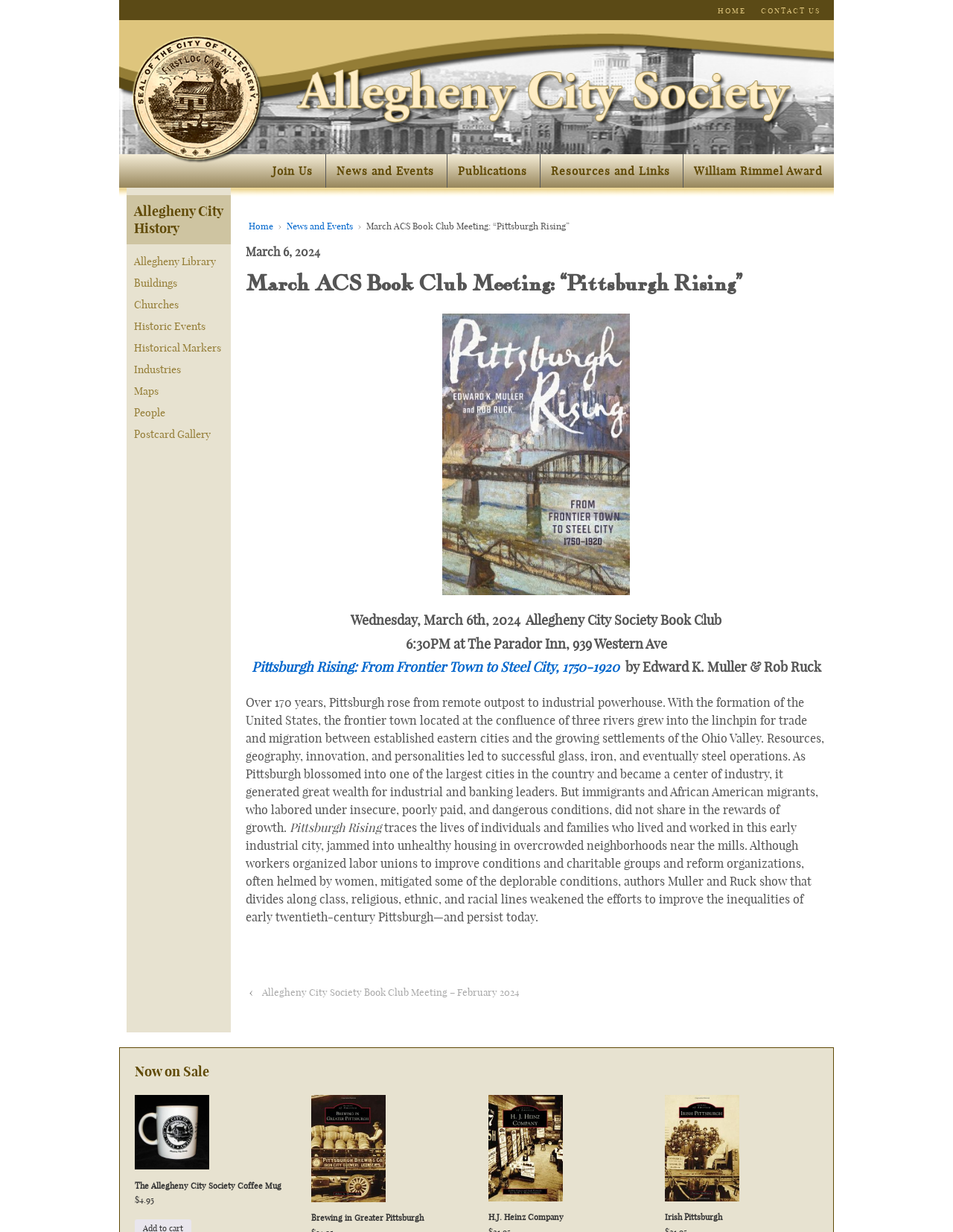Could you determine the bounding box coordinates of the clickable element to complete the instruction: "Read about Pittsburgh Rising book"? Provide the coordinates as four float numbers between 0 and 1, i.e., [left, top, right, bottom].

[0.264, 0.535, 0.65, 0.548]